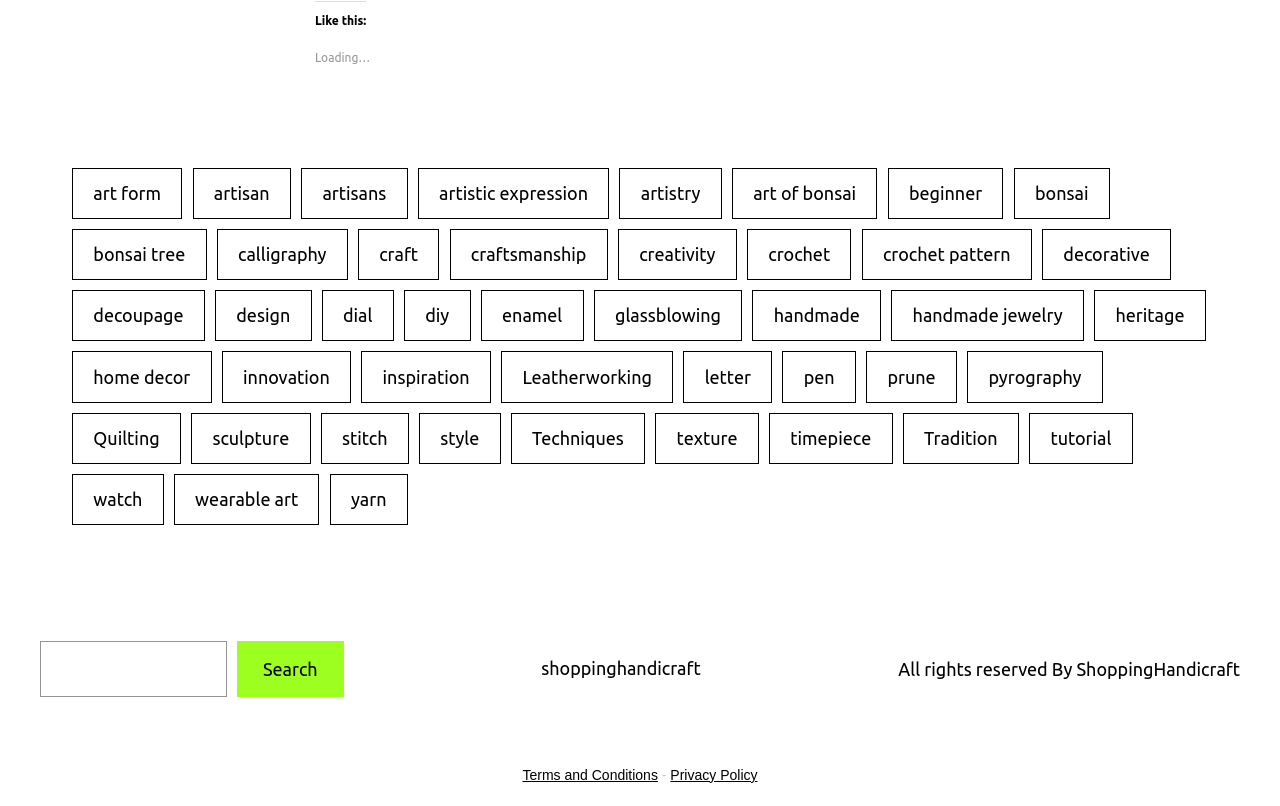Specify the bounding box coordinates of the area to click in order to follow the given instruction: "Explore health fitness category."

None